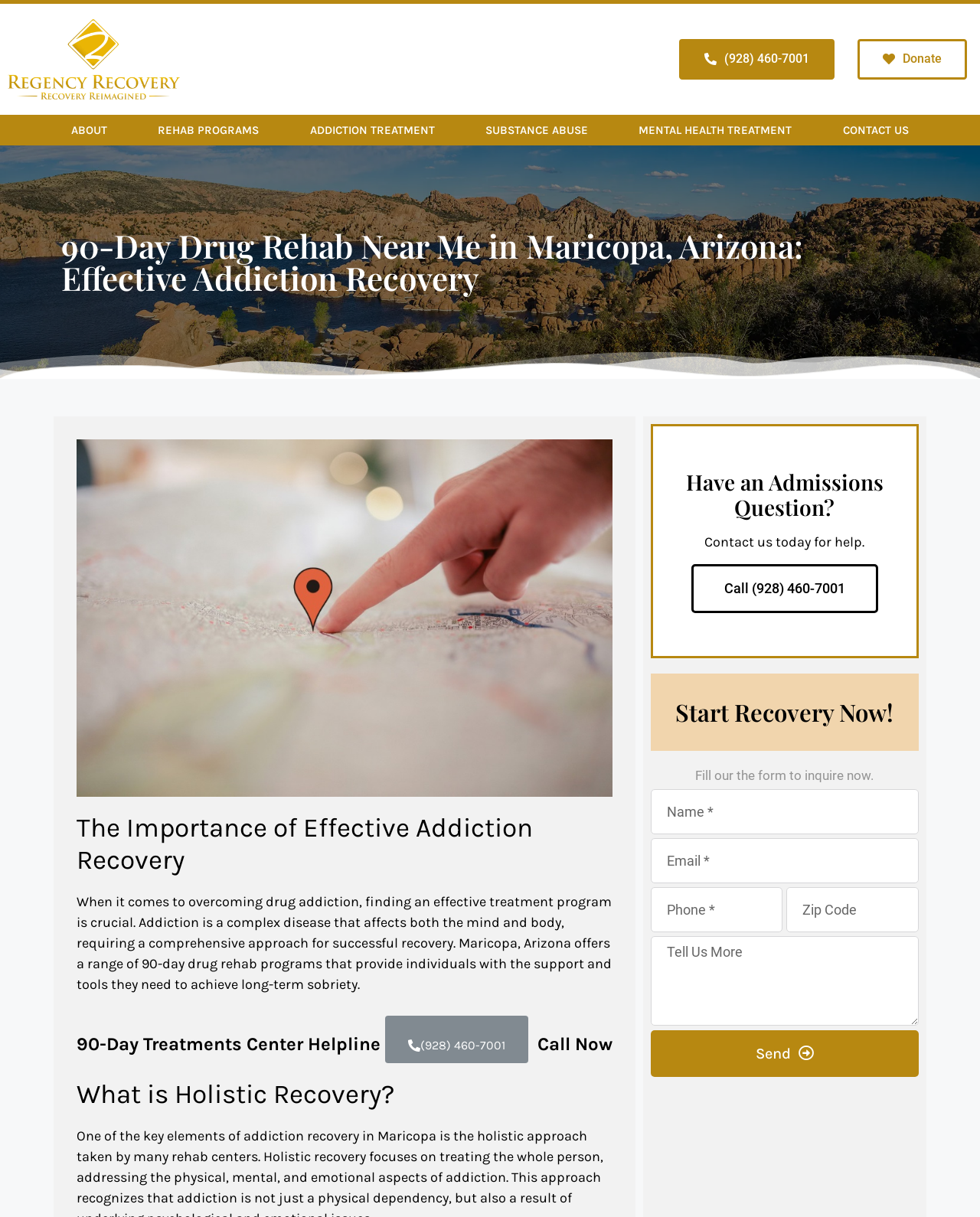Please find and report the primary heading text from the webpage.

90-Day Drug Rehab Near Me in Maricopa, Arizona: Effective Addiction Recovery